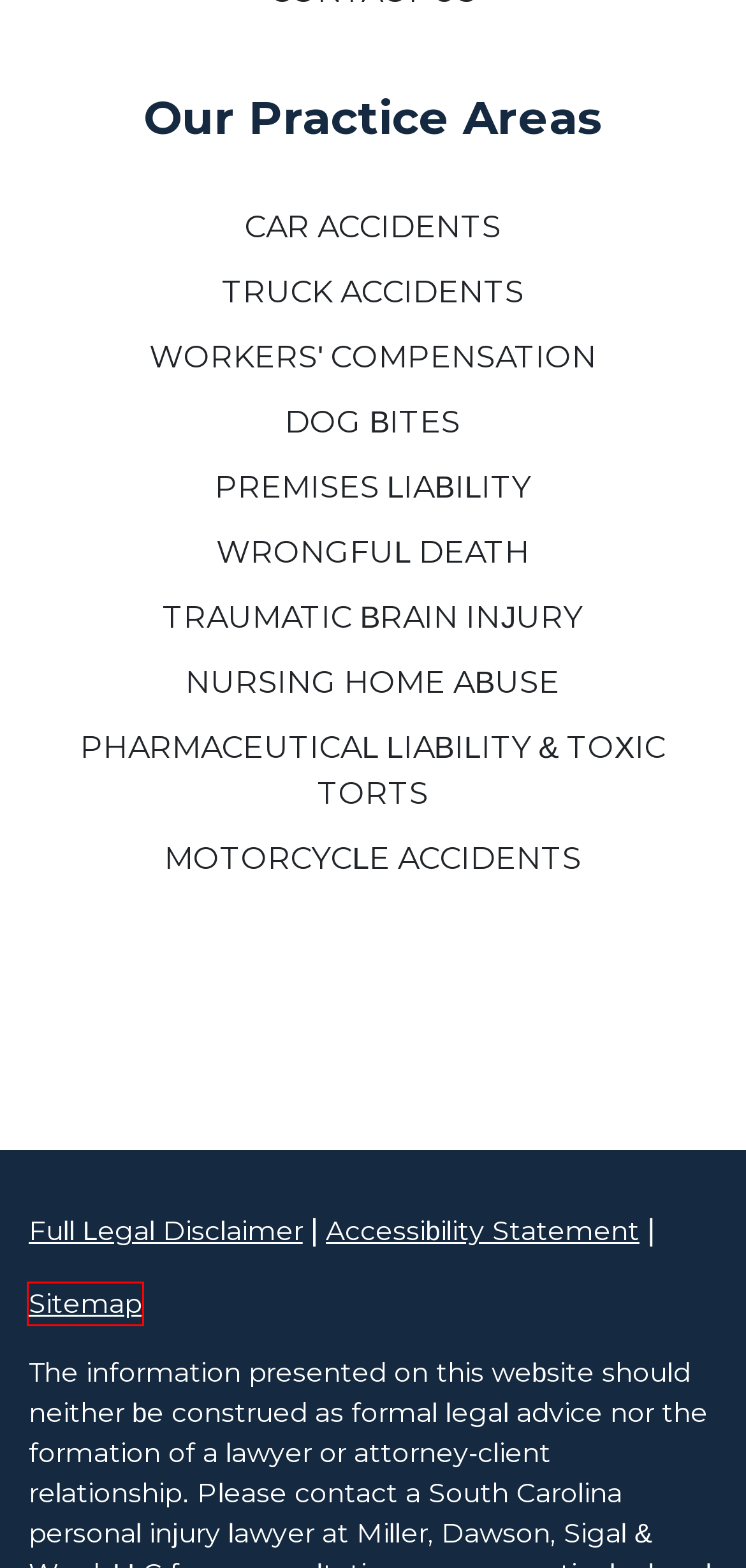Analyze the webpage screenshot with a red bounding box highlighting a UI element. Select the description that best matches the new webpage after clicking the highlighted element. Here are the options:
A. Defective Drug Lawyer in Charleston: Call the Thumbs Up Guys! Free Consults
B. Slip and Fall Accident Lawyer in Charleston: The Thumbs Up Guys!
C. Wrongful Death Lawyer in Charleston: Call the Thumbs Up Guys! Free Consults
D. Traumatic Brain Injury Lawyer in Charleston: The Thumbs Up Guys!
E. Accessibility Statement | Miller, Dawson, Sigal & Ward
F. Sitemap - MDSW Miller, Dawson, Sigal, & Ward Injury Lawyers
G. Nursing Home Abuse Lawyer in Charleston: Call the Thumbs Up Guys! Free Consults
H. Motorcycle Accident Lawyer in Charleston: The Thumbs Up Guys!

F